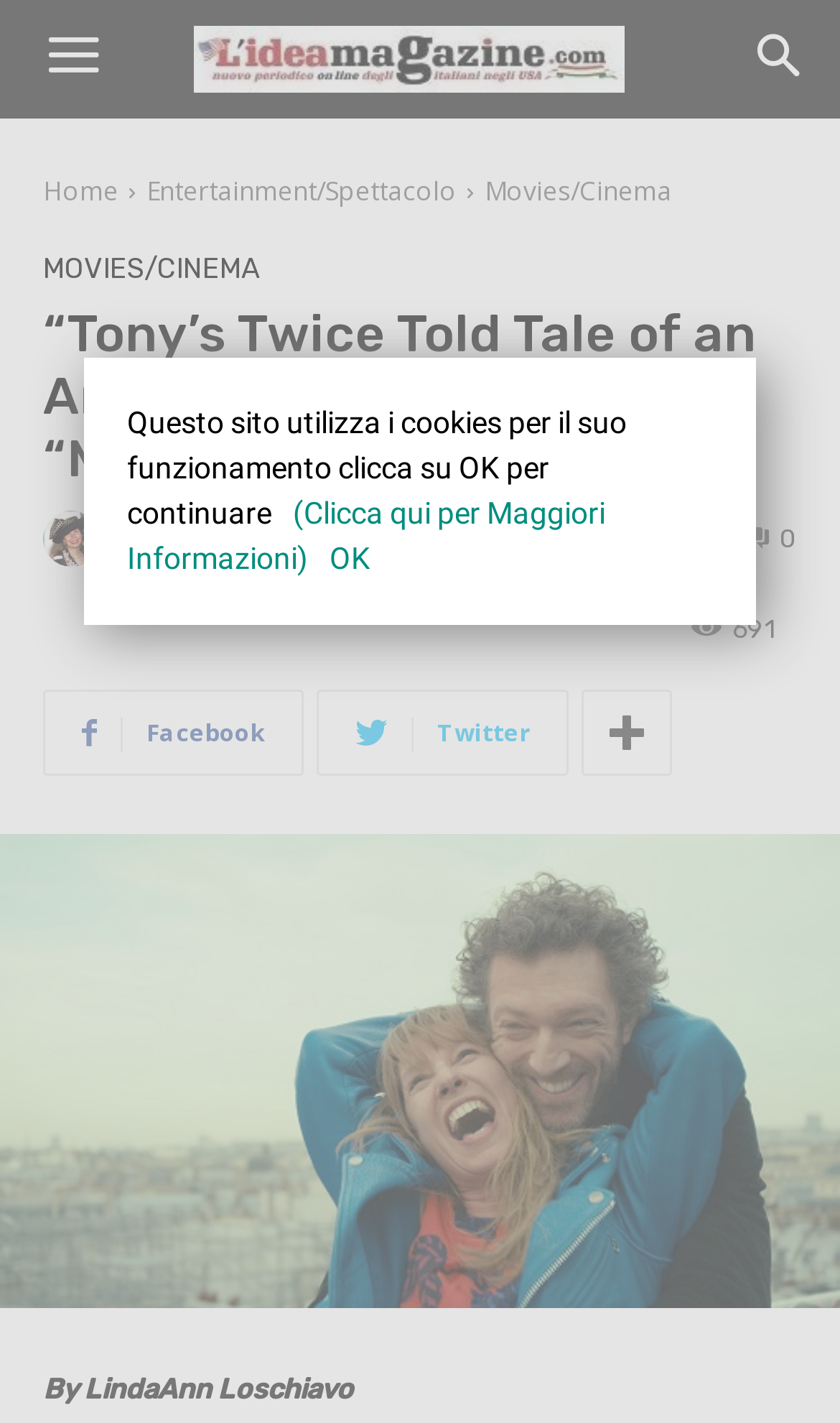What is the name of the film being reviewed?
Use the information from the screenshot to give a comprehensive response to the question.

The film being reviewed is 'Mon Roi' as indicated by the heading '“Tony’s Twice Told Tale of an Amour Fou.” FILM REVIEW: “Mon Roi”' on the webpage.